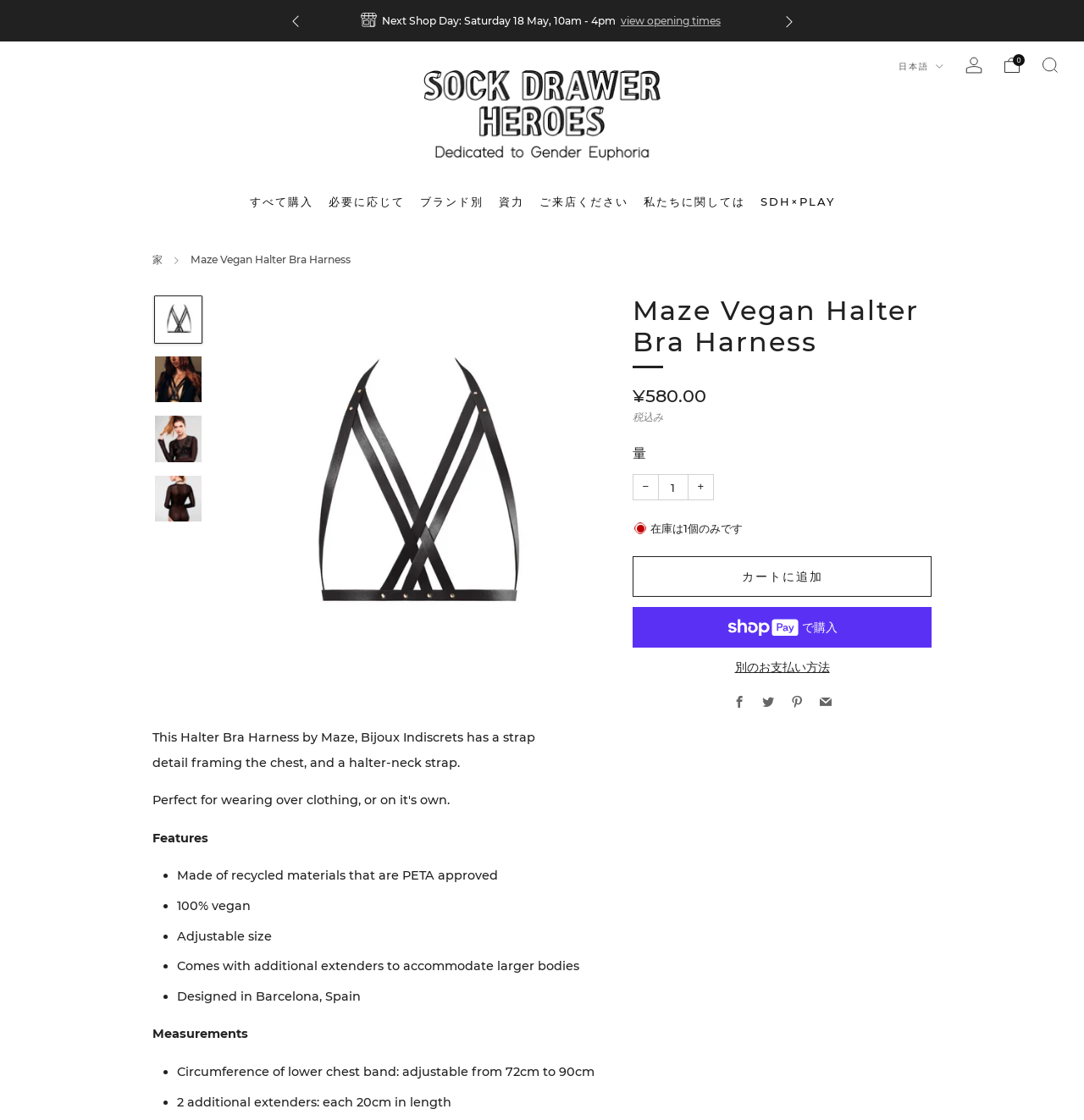Based on the provided description, "alt="Maze Vegan Halter Bra Harness"", find the bounding box of the corresponding UI element in the screenshot.

[0.2, 0.264, 0.56, 0.613]